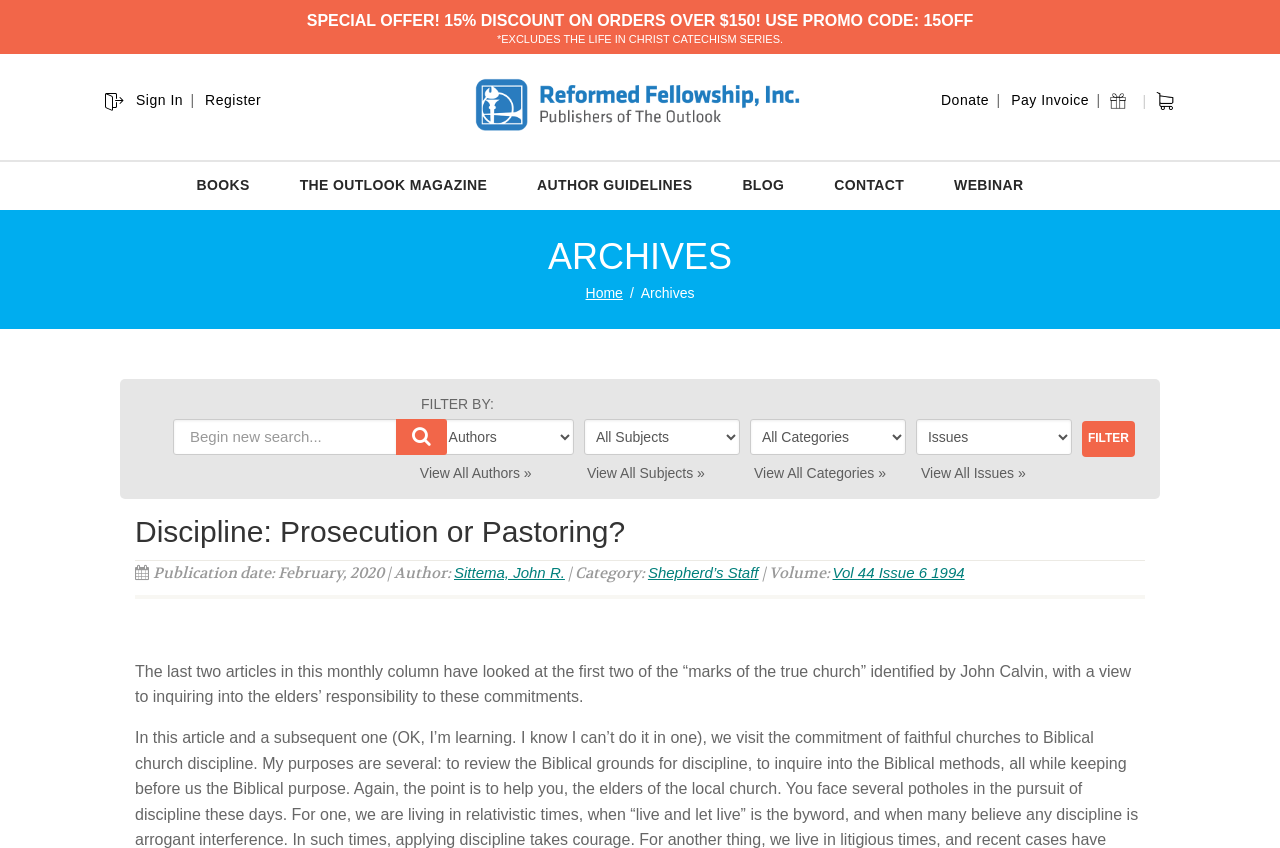Determine the bounding box coordinates of the section I need to click to execute the following instruction: "Read the article 'Discipline: Prosecution or Pastoring?'". Provide the coordinates as four float numbers between 0 and 1, i.e., [left, top, right, bottom].

[0.105, 0.6, 0.895, 0.661]